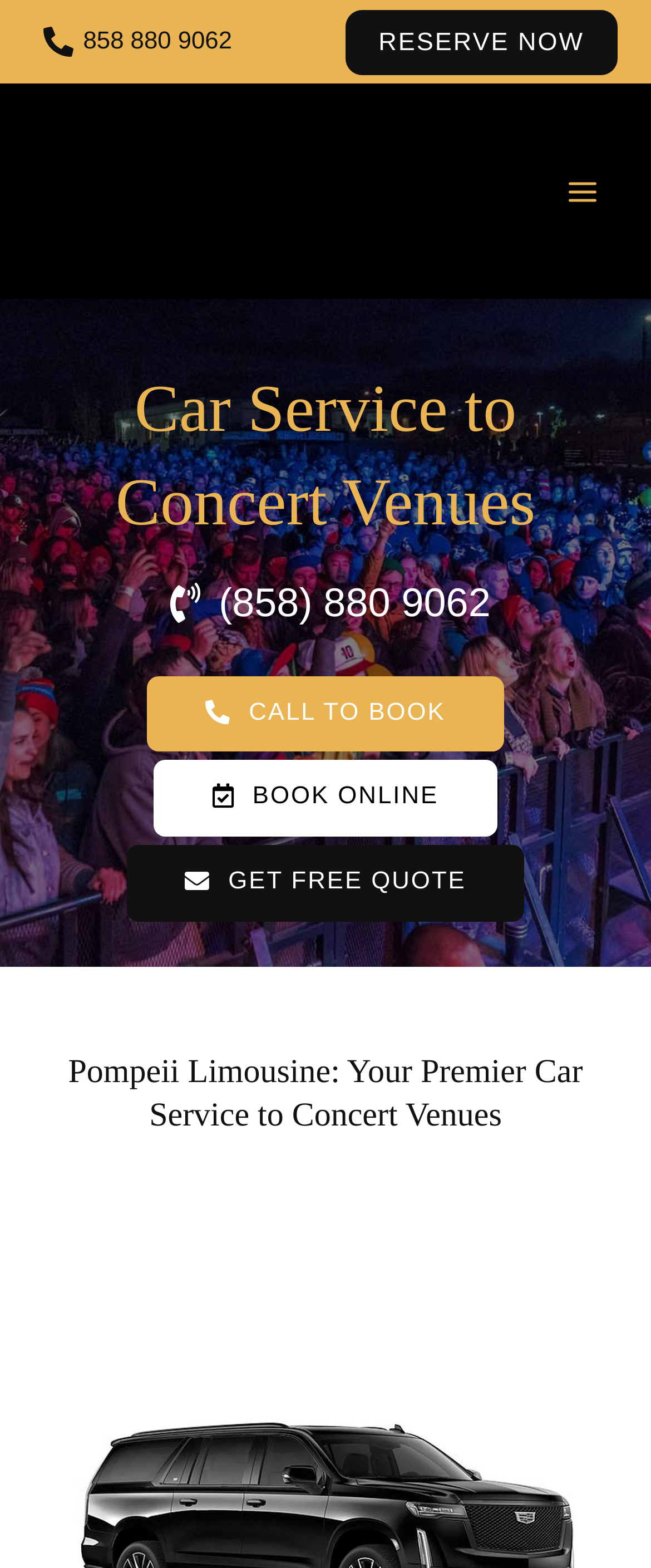Please find the bounding box for the following UI element description. Provide the coordinates in (top-left x, top-left y, bottom-right x, bottom-right y) format, with values between 0 and 1: BOOK ONLINE

[0.237, 0.485, 0.763, 0.534]